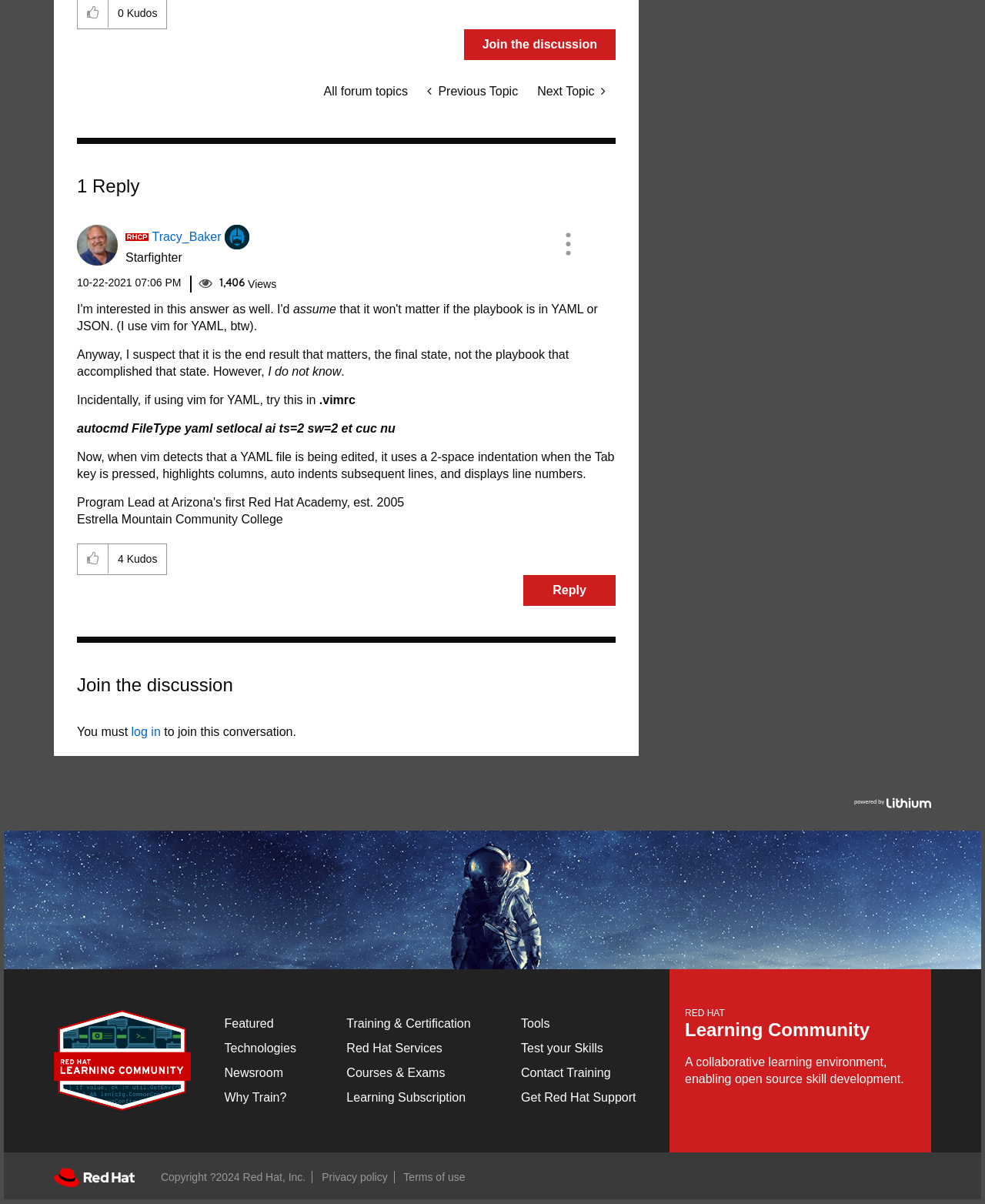Provide the bounding box coordinates for the UI element described in this sentence: "4 Kudos". The coordinates should be four float values between 0 and 1, i.e., [left, top, right, bottom].

[0.109, 0.452, 0.169, 0.476]